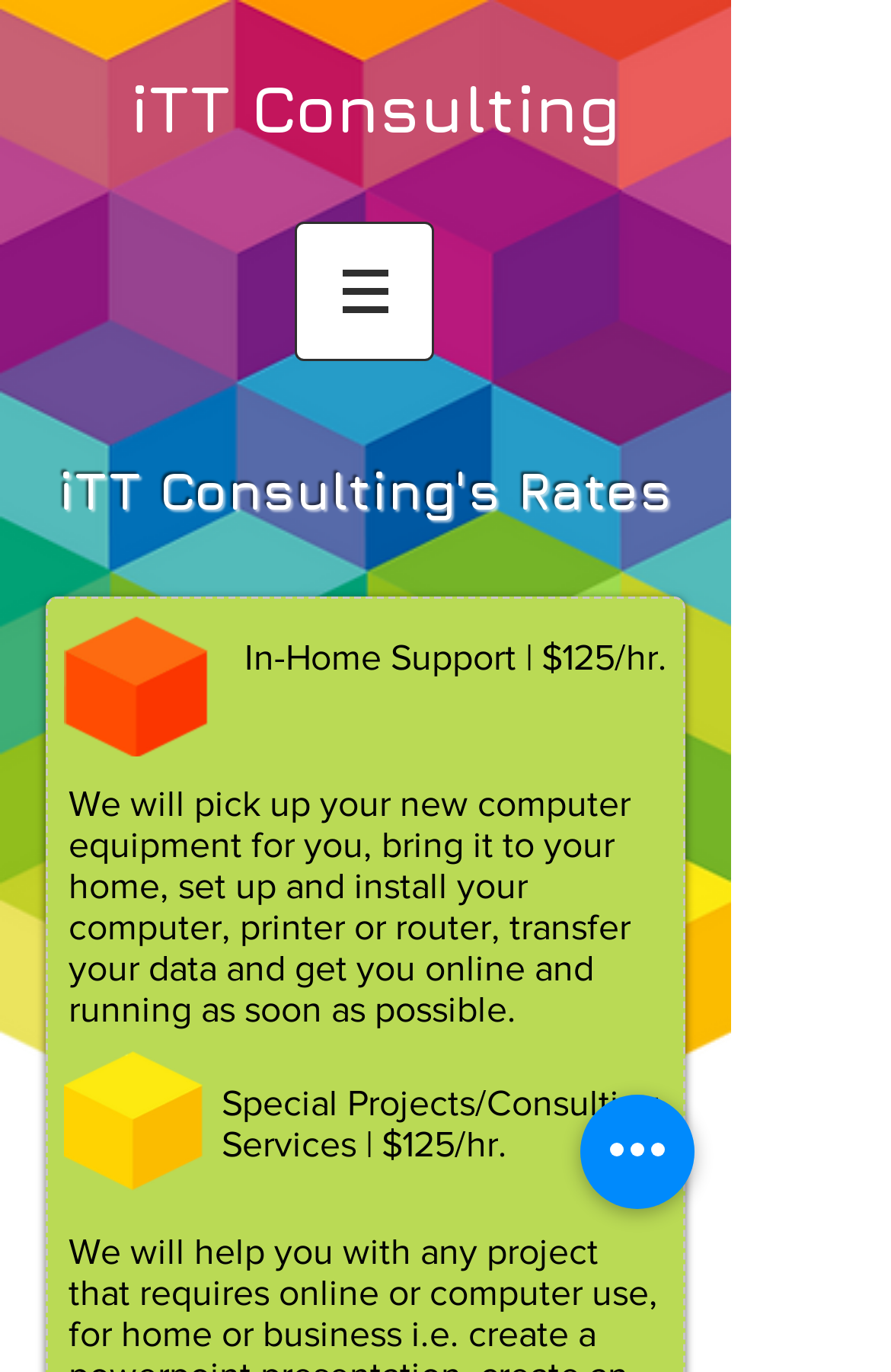What is the company name?
Using the image, elaborate on the answer with as much detail as possible.

The company name is obtained from the heading element with the text 'iTT Consulting' located at the top of the webpage.